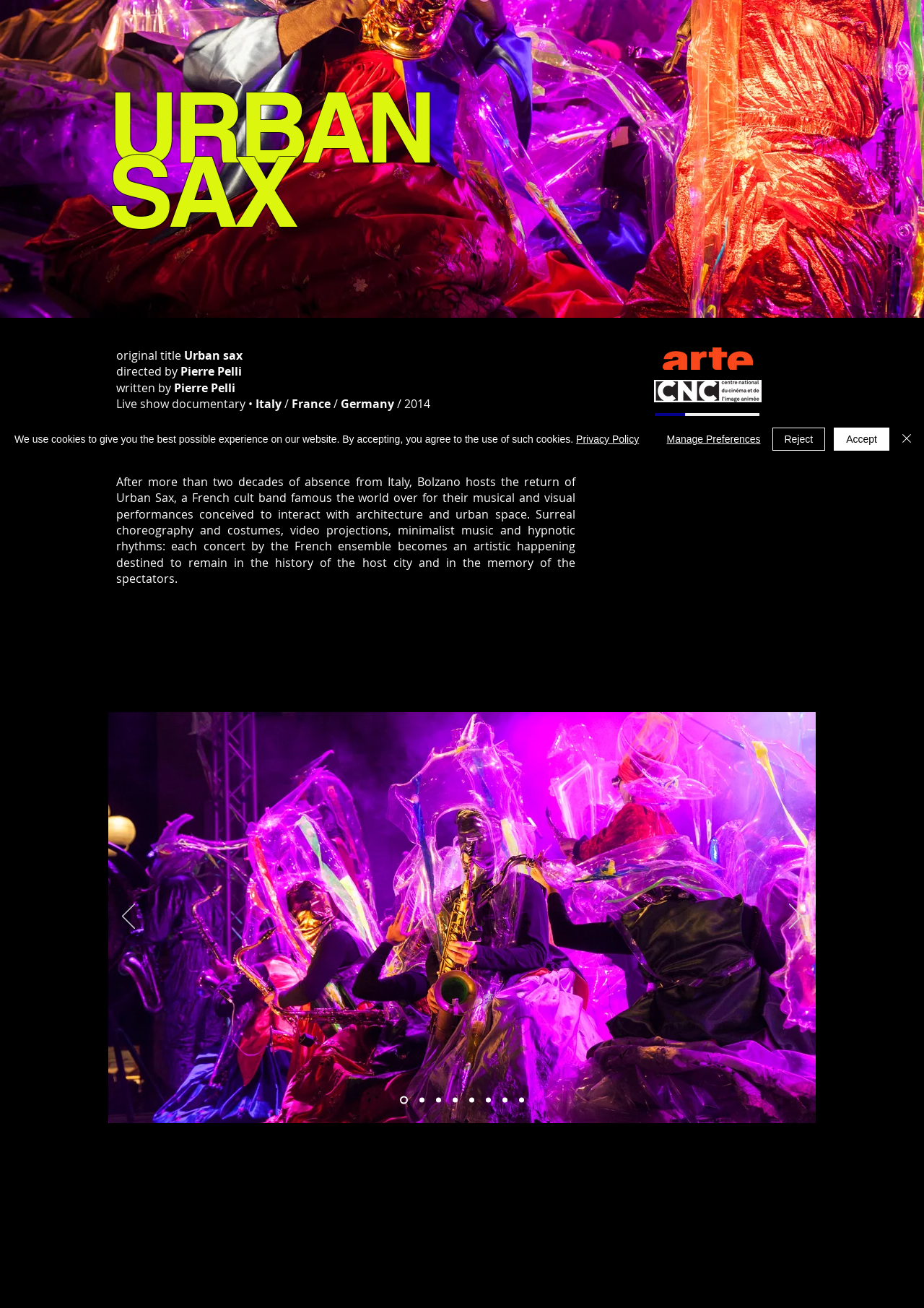For the element described, predict the bounding box coordinates as (top-left x, top-left y, bottom-right x, bottom-right y). All values should be between 0 and 1. Element description: Accept

[0.902, 0.327, 0.962, 0.345]